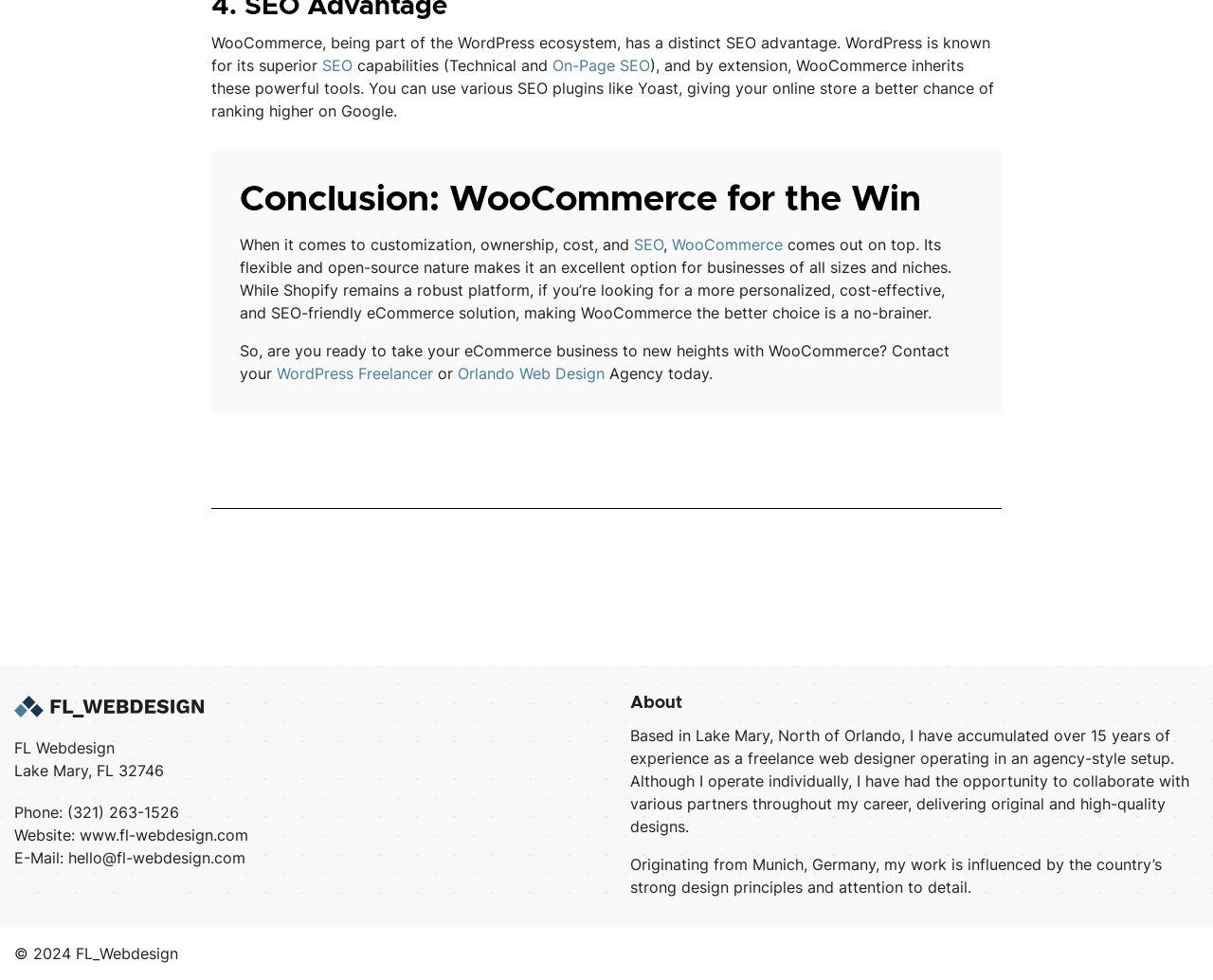Could you highlight the region that needs to be clicked to execute the instruction: "Click on the 'SEO' link"?

[0.266, 0.057, 0.291, 0.076]